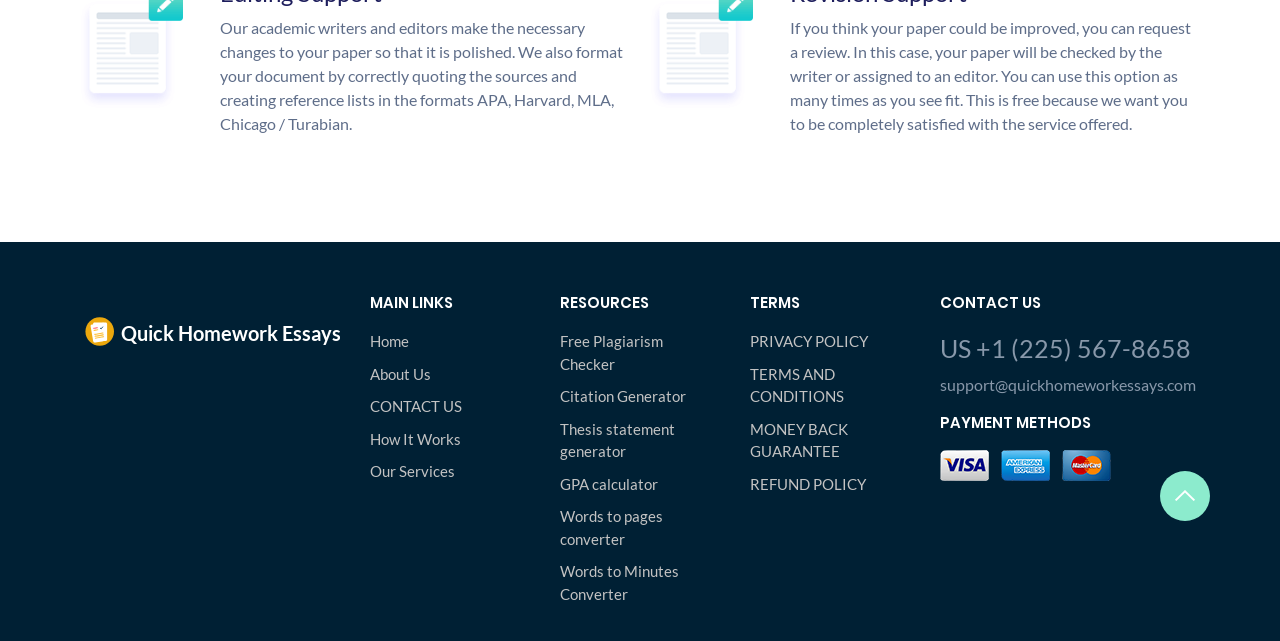How many main links are available on the website?
Examine the image and give a concise answer in one word or a short phrase.

5